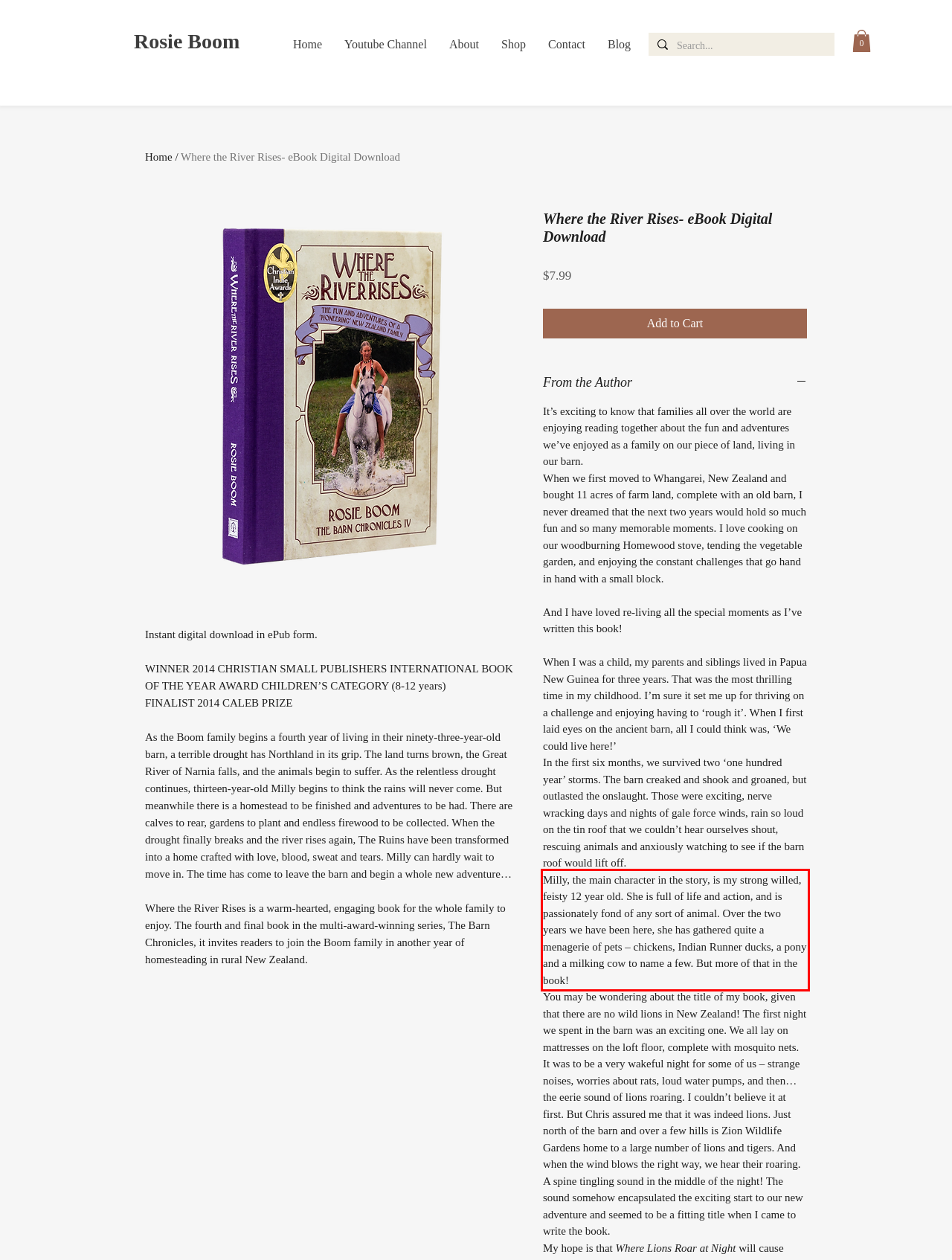You are looking at a screenshot of a webpage with a red rectangle bounding box. Use OCR to identify and extract the text content found inside this red bounding box.

Milly, the main character in the story, is my strong willed, feisty 12 year old. She is full of life and action, and is passionately fond of any sort of animal. Over the two years we have been here, she has gathered quite a menagerie of pets – chickens, Indian Runner ducks, a pony and a milking cow to name a few. But more of that in the book!